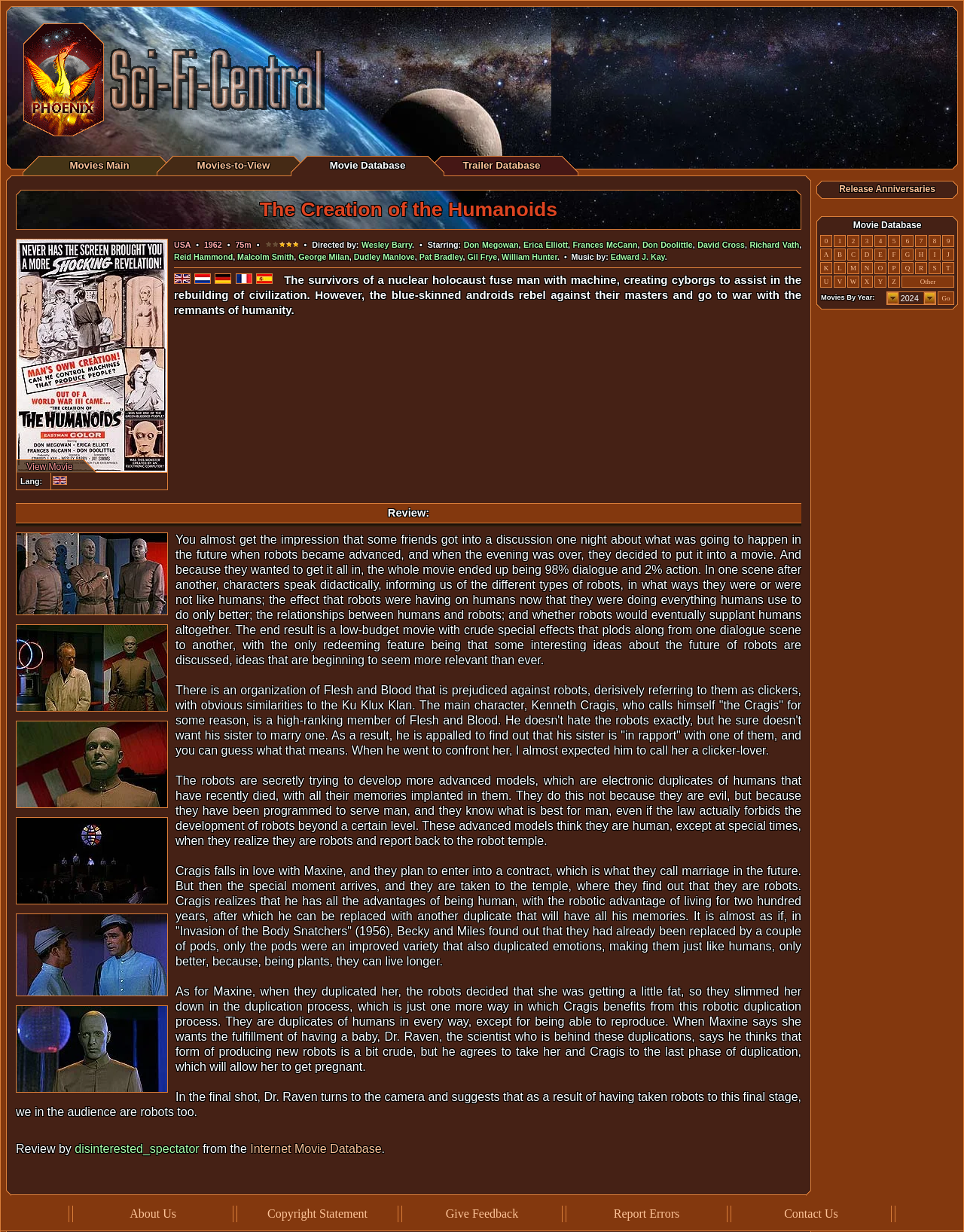Can you determine the main header of this webpage?

The Creation of the Humanoids